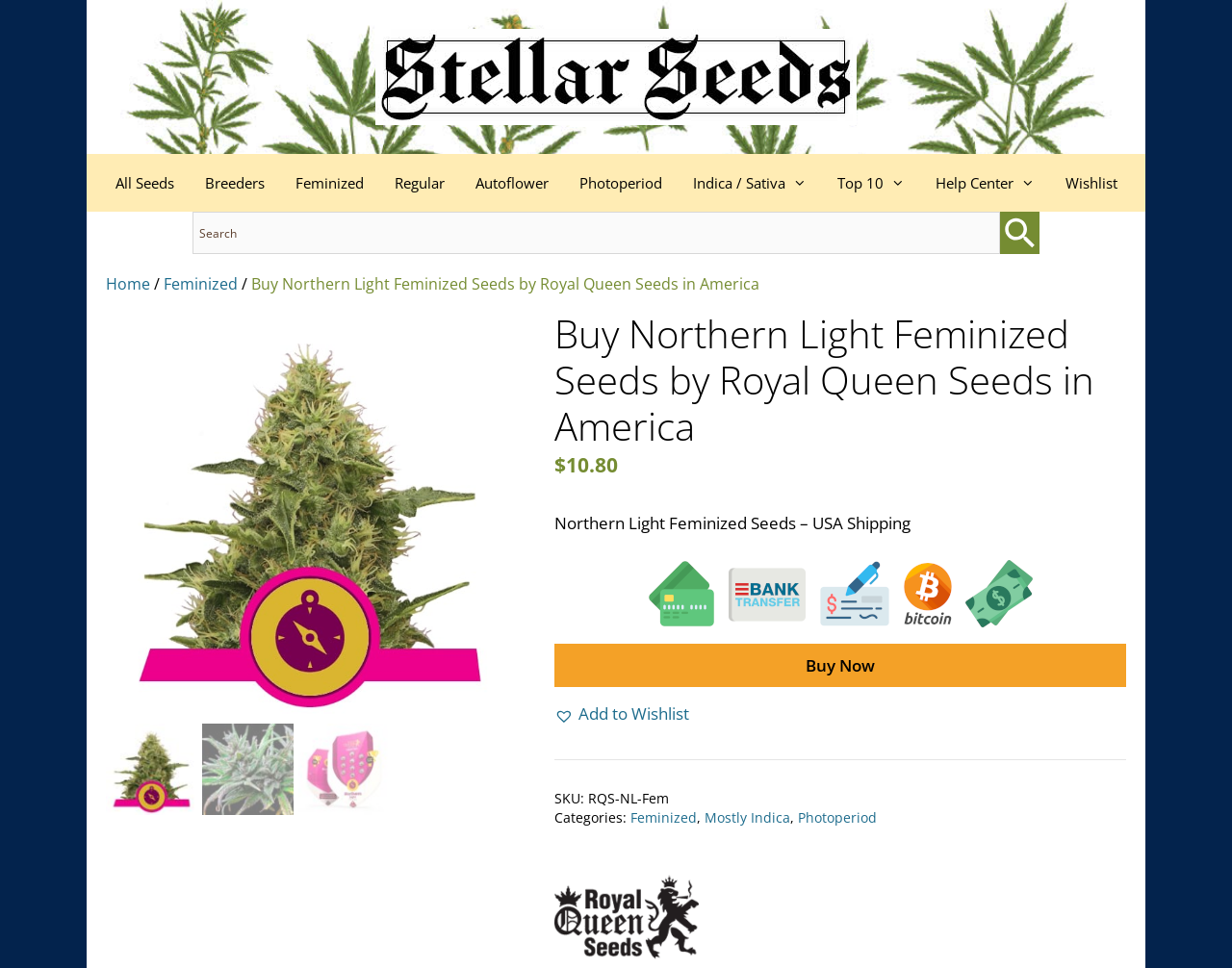Answer the question below in one word or phrase:
What is the name of the seed bank that sells Northern Light Feminized Seeds?

Stellar Seeds